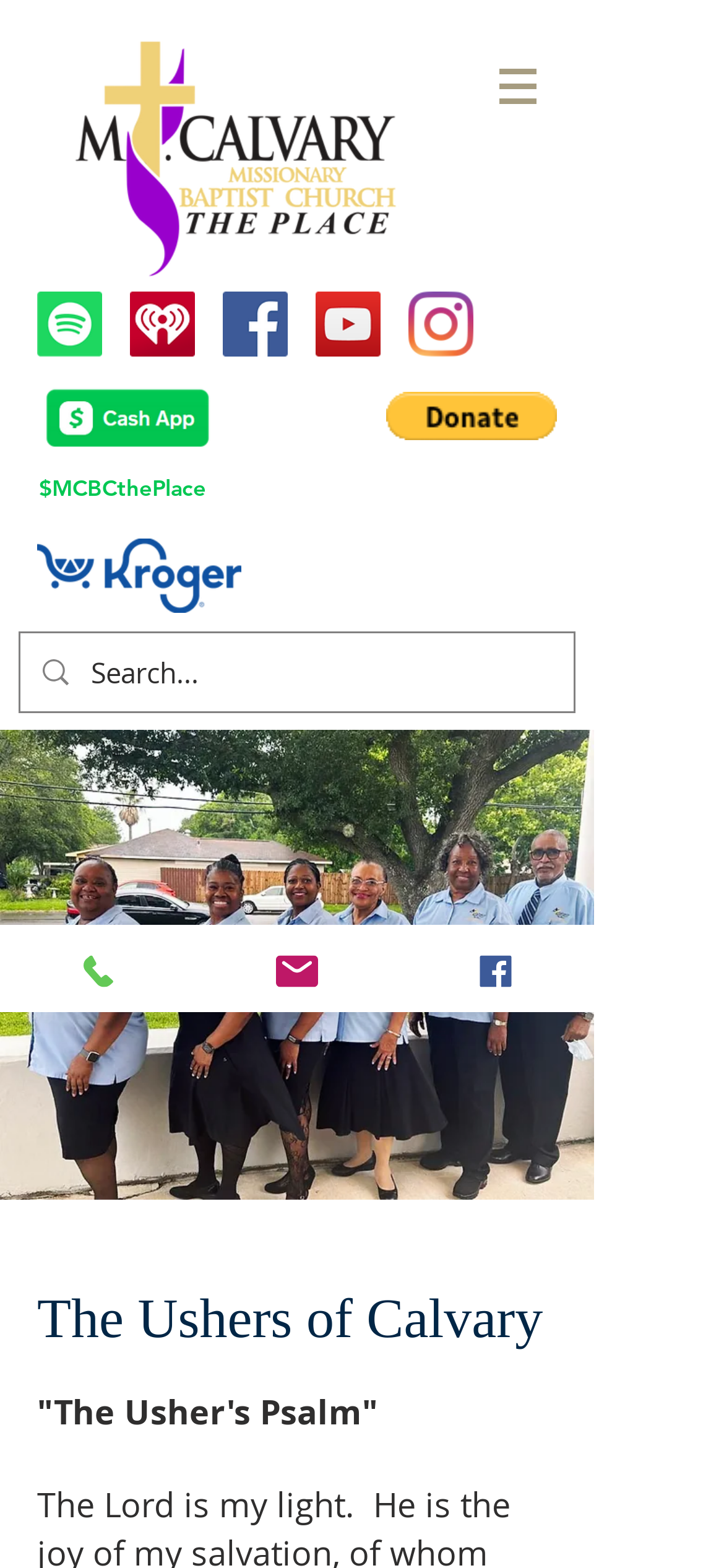Identify the bounding box for the described UI element: "aria-label="Search..." name="q" placeholder="Search..."".

[0.126, 0.404, 0.695, 0.454]